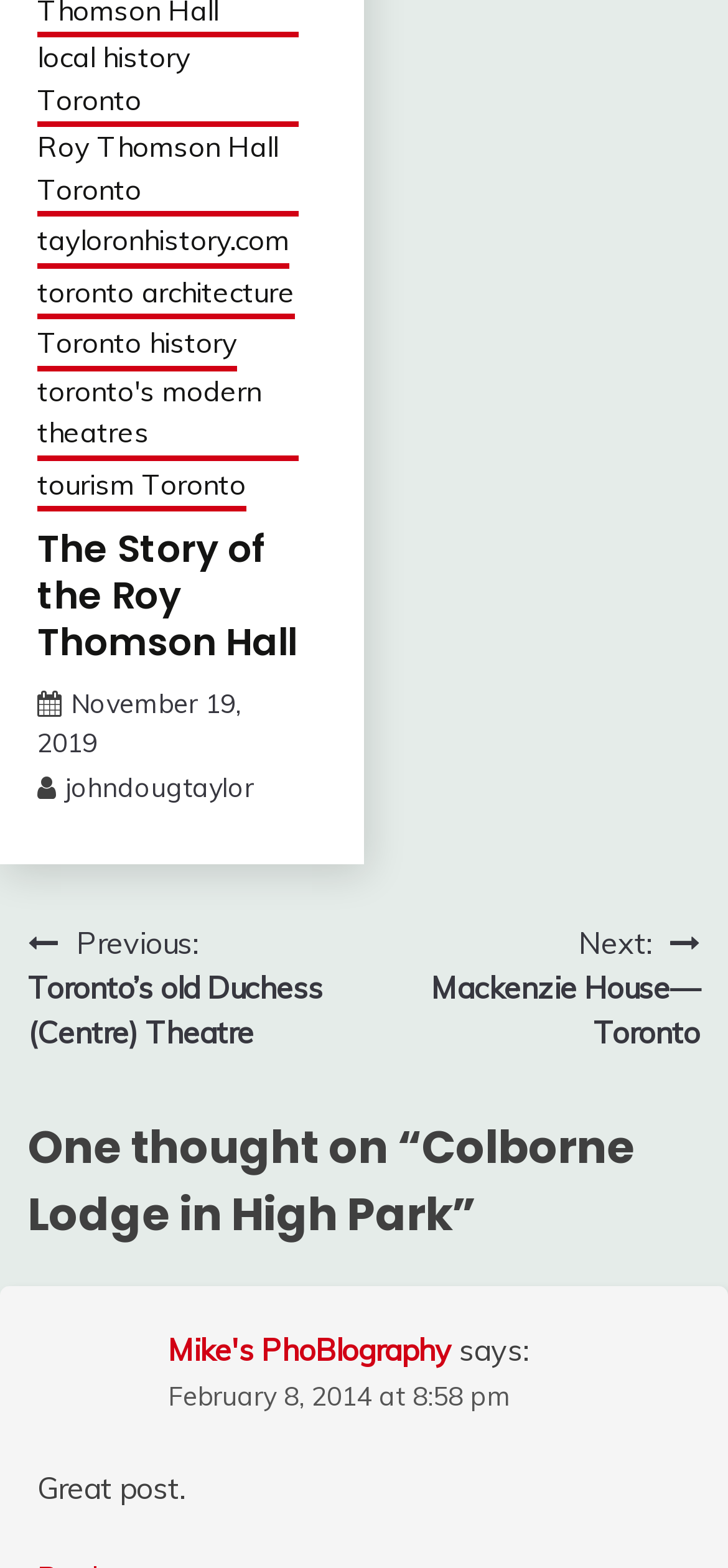Answer the following inquiry with a single word or phrase:
What is the text of the comment on the post?

Great post.